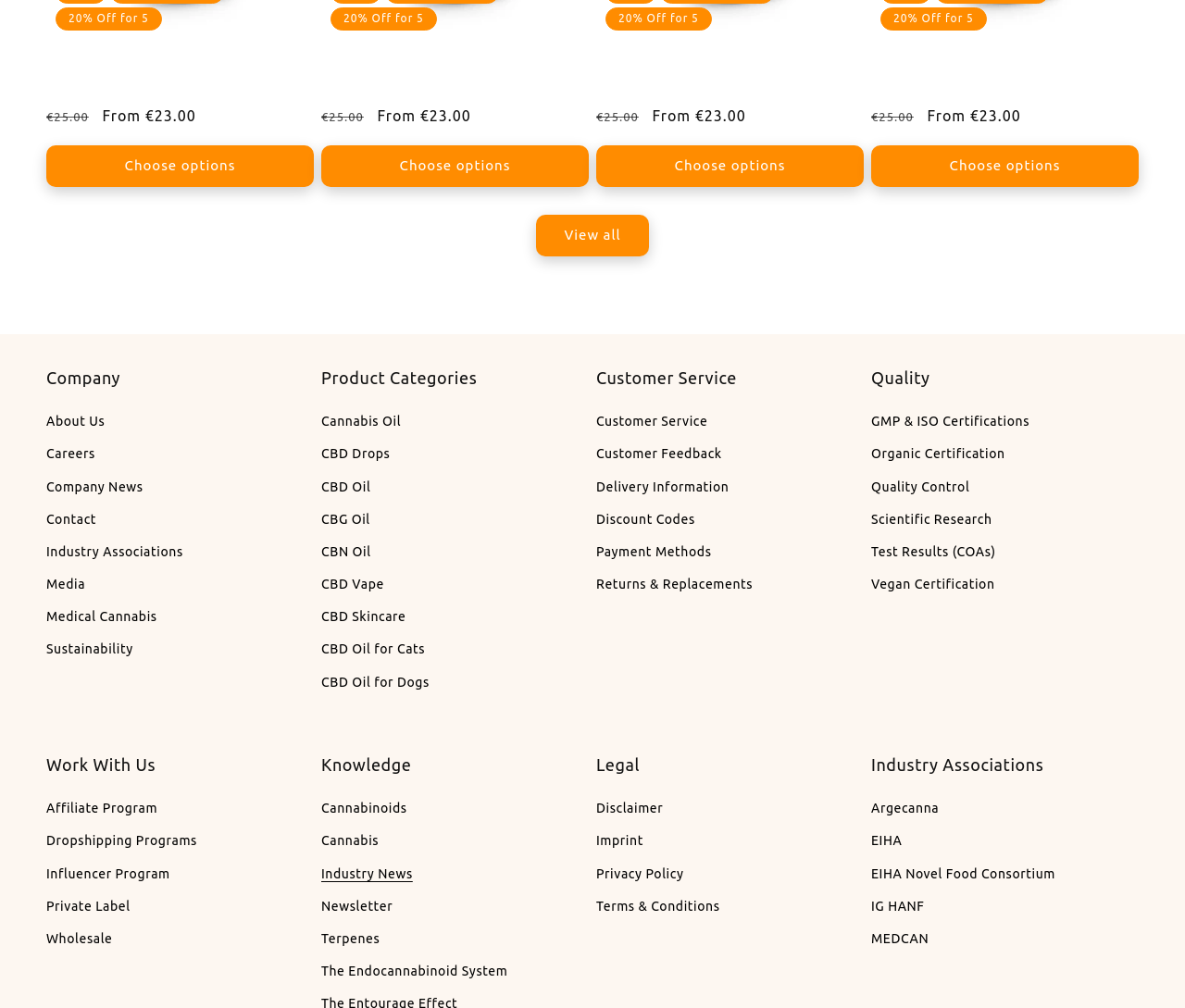What are the options for CBD Oil?
Can you provide a detailed and comprehensive answer to the question?

The webpage has four sections with different CBD Oil options, namely Hemp Seed Oil, Olive Oil, MCT Oil Natural, and MCT Oil Orange, each with their own 'Choose options' button.